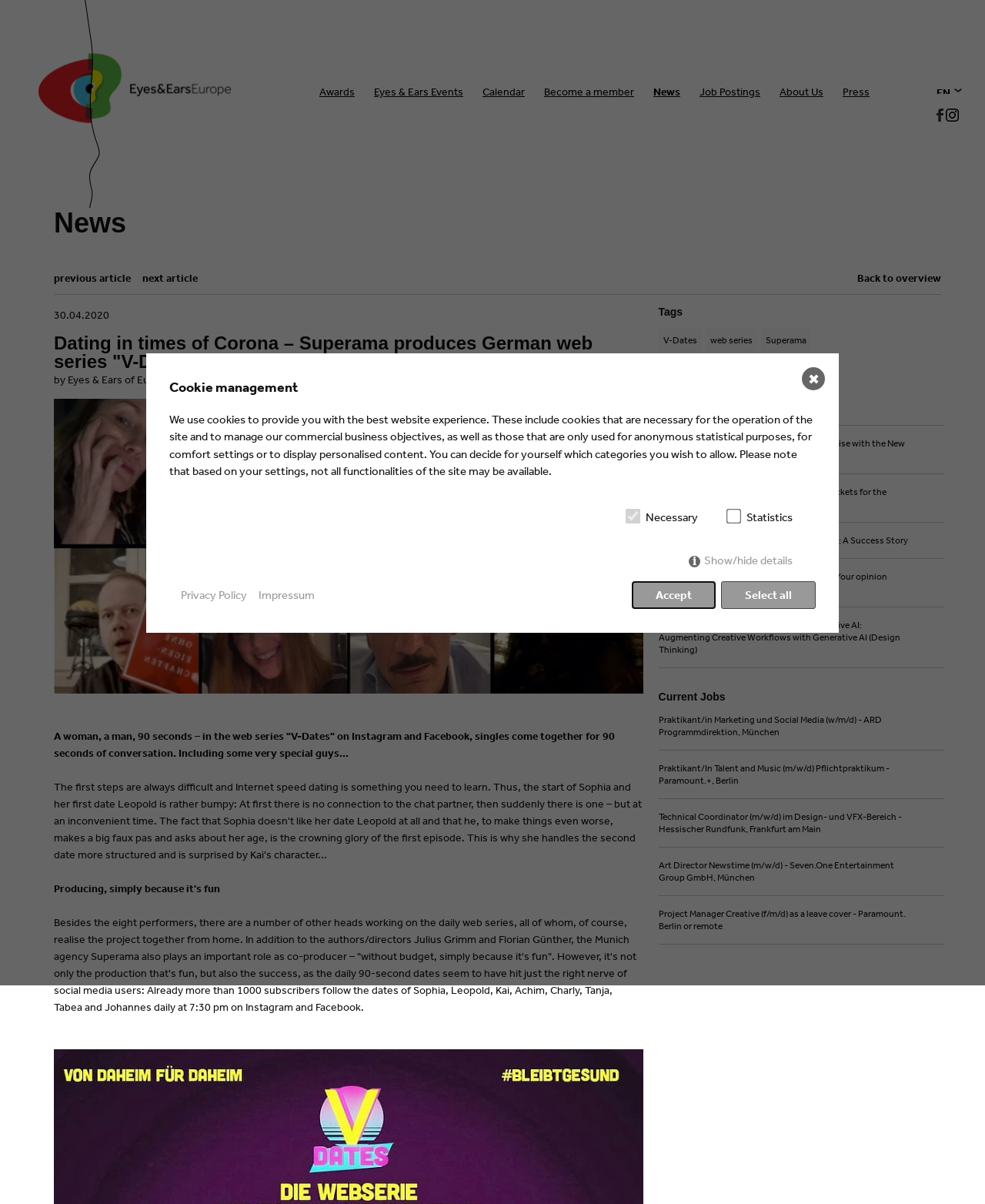Highlight the bounding box coordinates of the element you need to click to perform the following instruction: "Click on the 'News' link."

[0.644, 0.07, 0.691, 0.082]